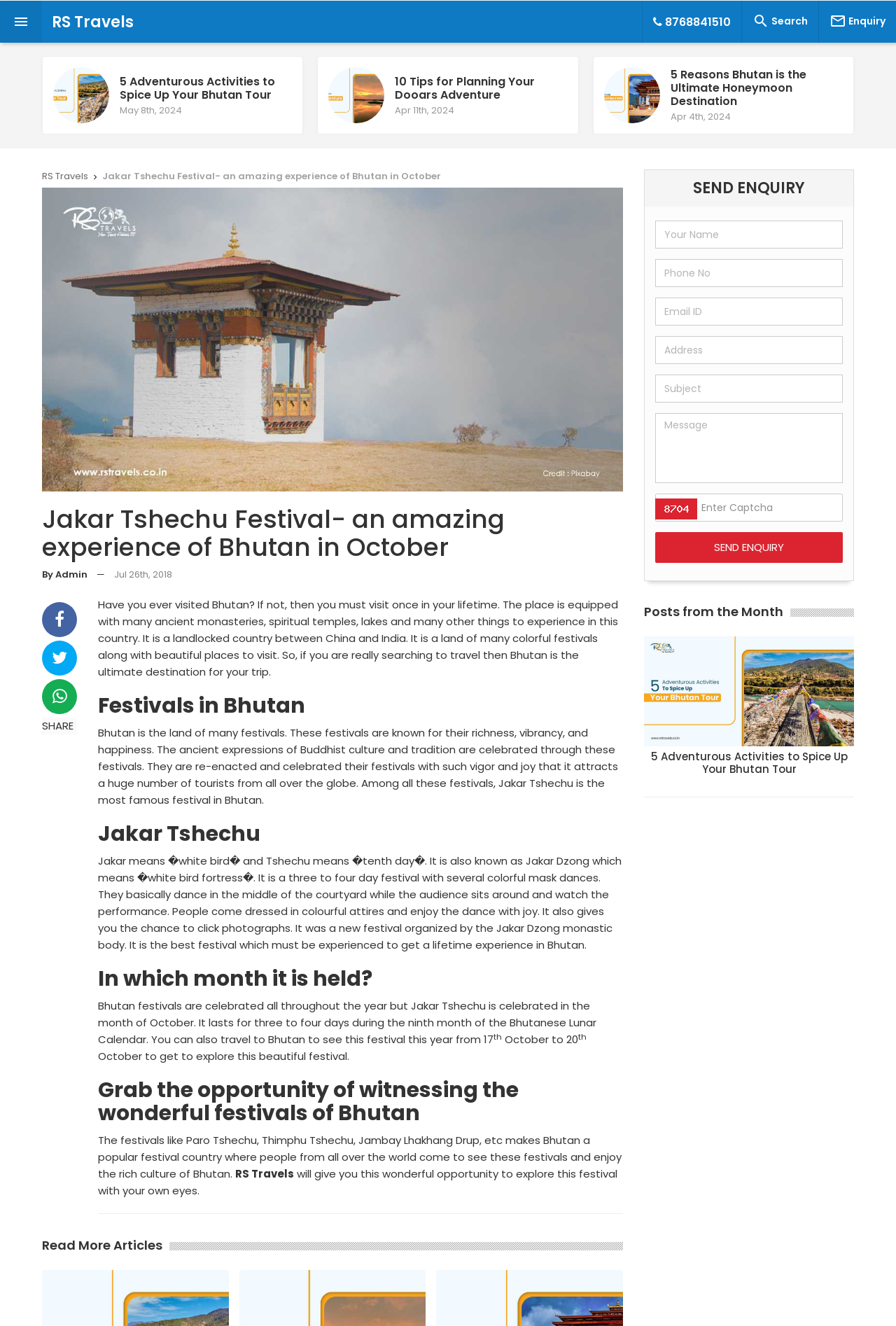What is the name of the festival described in the article?
From the details in the image, provide a complete and detailed answer to the question.

The article describes a festival in Bhutan, and the name of the festival is mentioned in the heading 'Jakar Tshechu Festival- an amazing experience of Bhutan in October'.